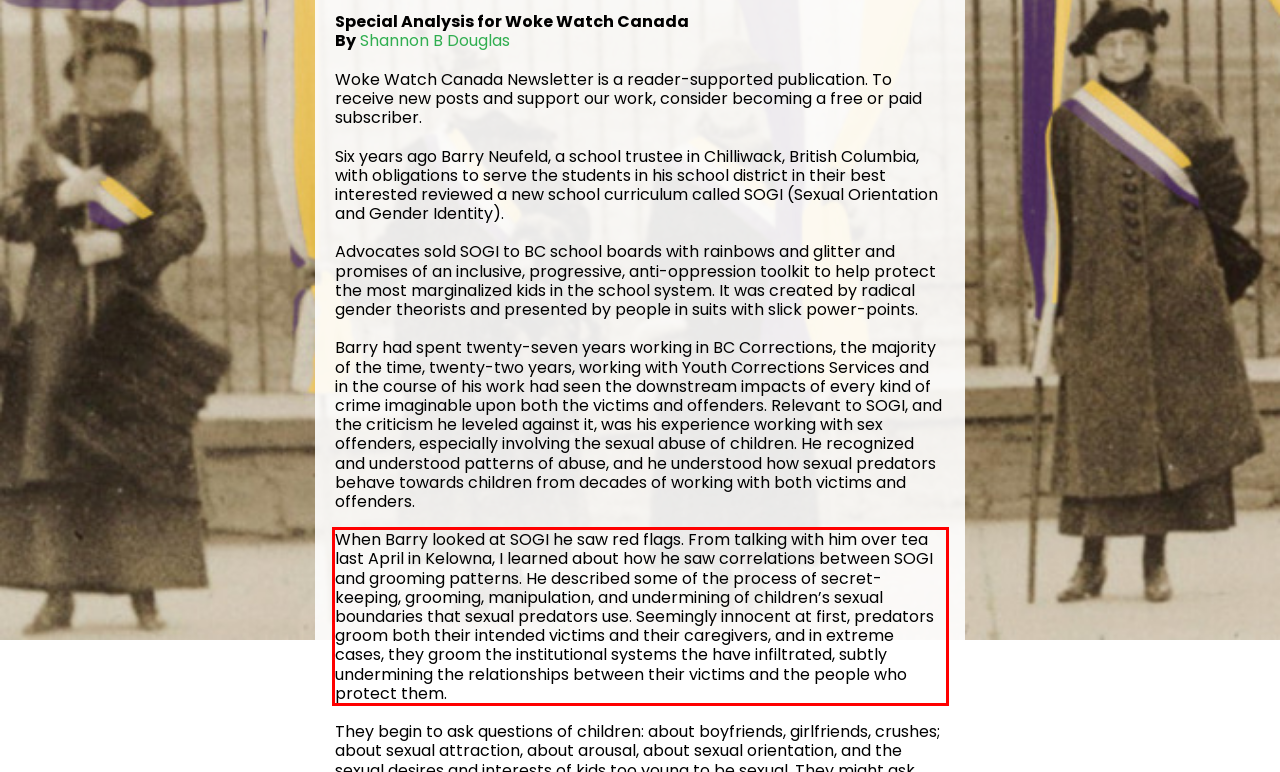Please perform OCR on the text within the red rectangle in the webpage screenshot and return the text content.

When Barry looked at SOGI he saw red flags. From talking with him over tea last April in Kelowna, I learned about how he saw correlations between SOGI and grooming patterns. He described some of the process of secret-keeping, grooming, manipulation, and undermining of children’s sexual boundaries that sexual predators use. Seemingly innocent at first, predators groom both their intended victims and their caregivers, and in extreme cases, they groom the institutional systems the have infiltrated, subtly undermining the relationships between their victims and the people who protect them.